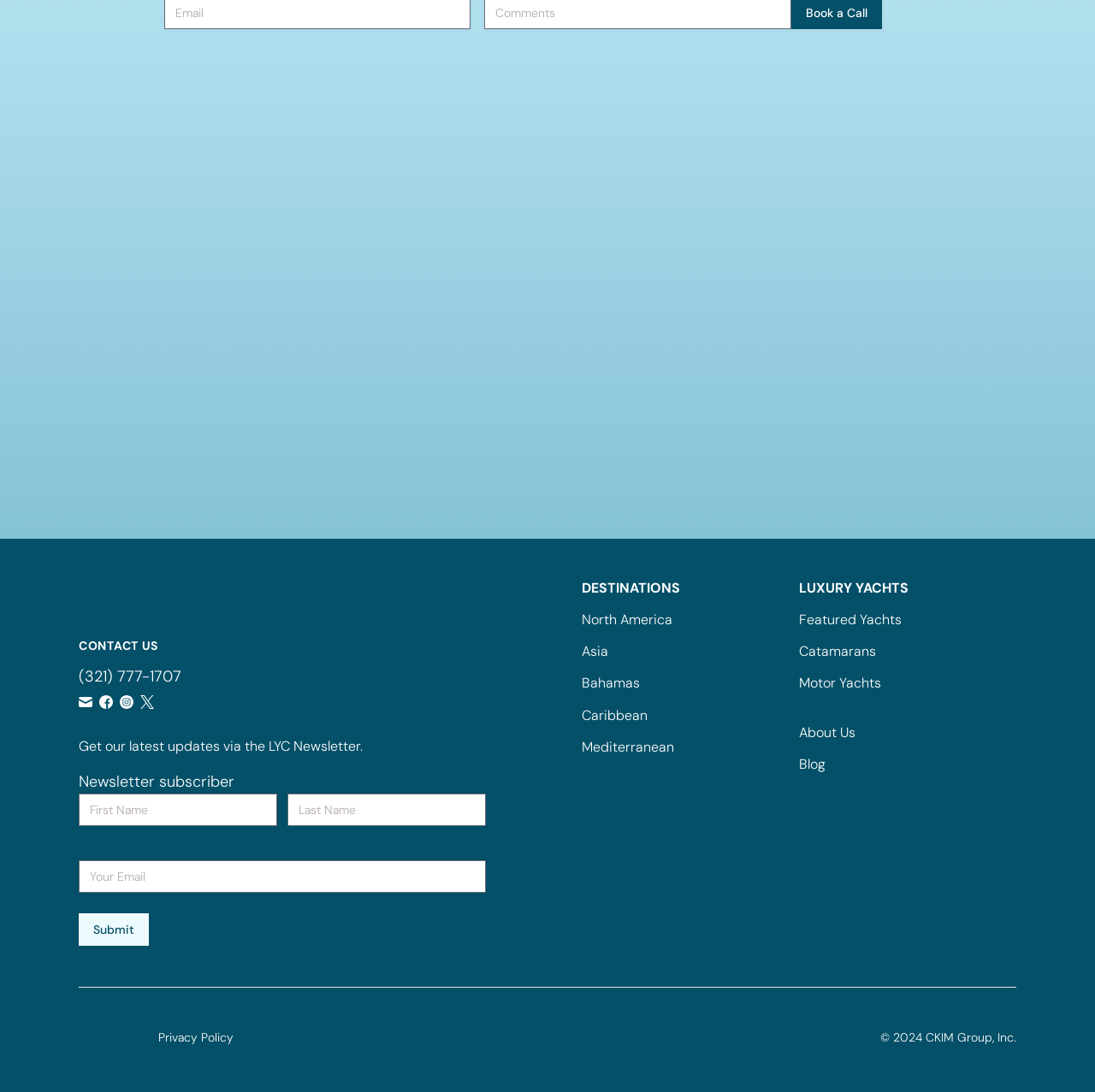Identify the bounding box coordinates of the area you need to click to perform the following instruction: "Contact us via phone".

[0.072, 0.61, 0.166, 0.629]